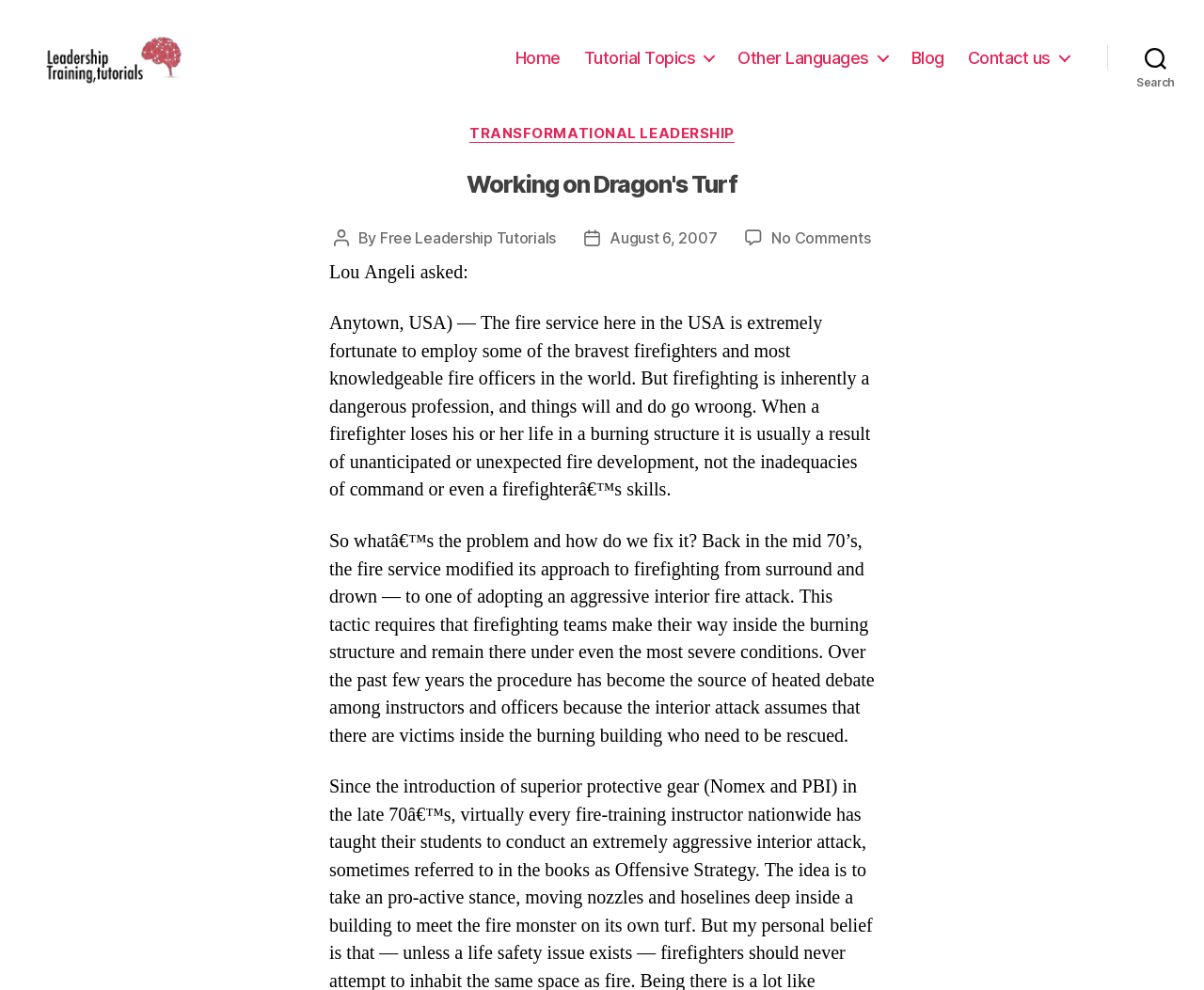What is the current approach to firefighting being debated?
Using the image, elaborate on the answer with as much detail as possible.

The text mentions that the fire service modified its approach to firefighting from 'surround and drown' to an aggressive interior fire attack, which is currently being debated among instructors and officers.